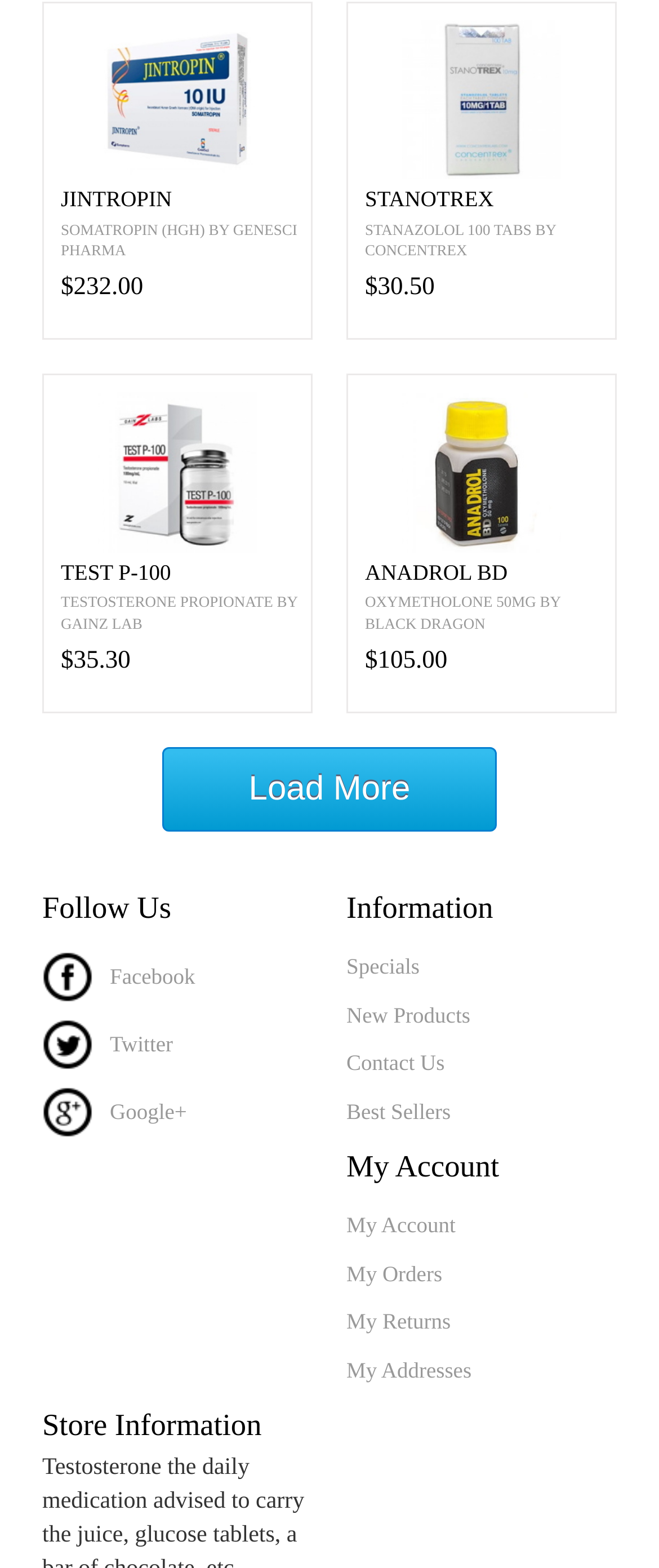Pinpoint the bounding box coordinates for the area that should be clicked to perform the following instruction: "Click on the Facebook icon".

None